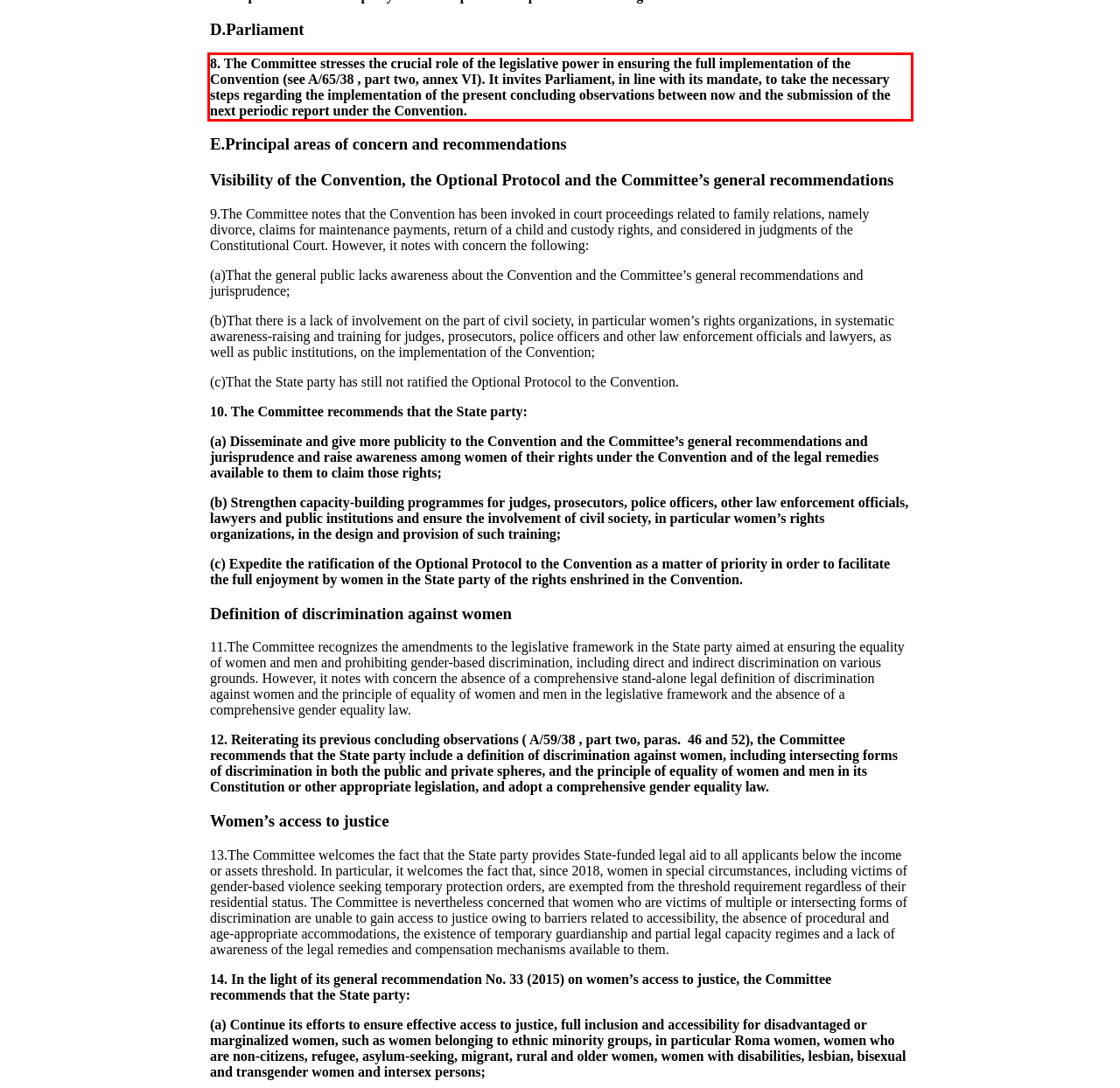Using the provided webpage screenshot, recognize the text content in the area marked by the red bounding box.

8. The Committee stresses the crucial role of the legislative power in ensuring the full implementation of the Convention (see A/65/38 , part two, annex VI). It invites Parliament, in line with its mandate, to take the necessary steps regarding the implementation of the present concluding observations between now and the submission of the next periodic report under the Convention.